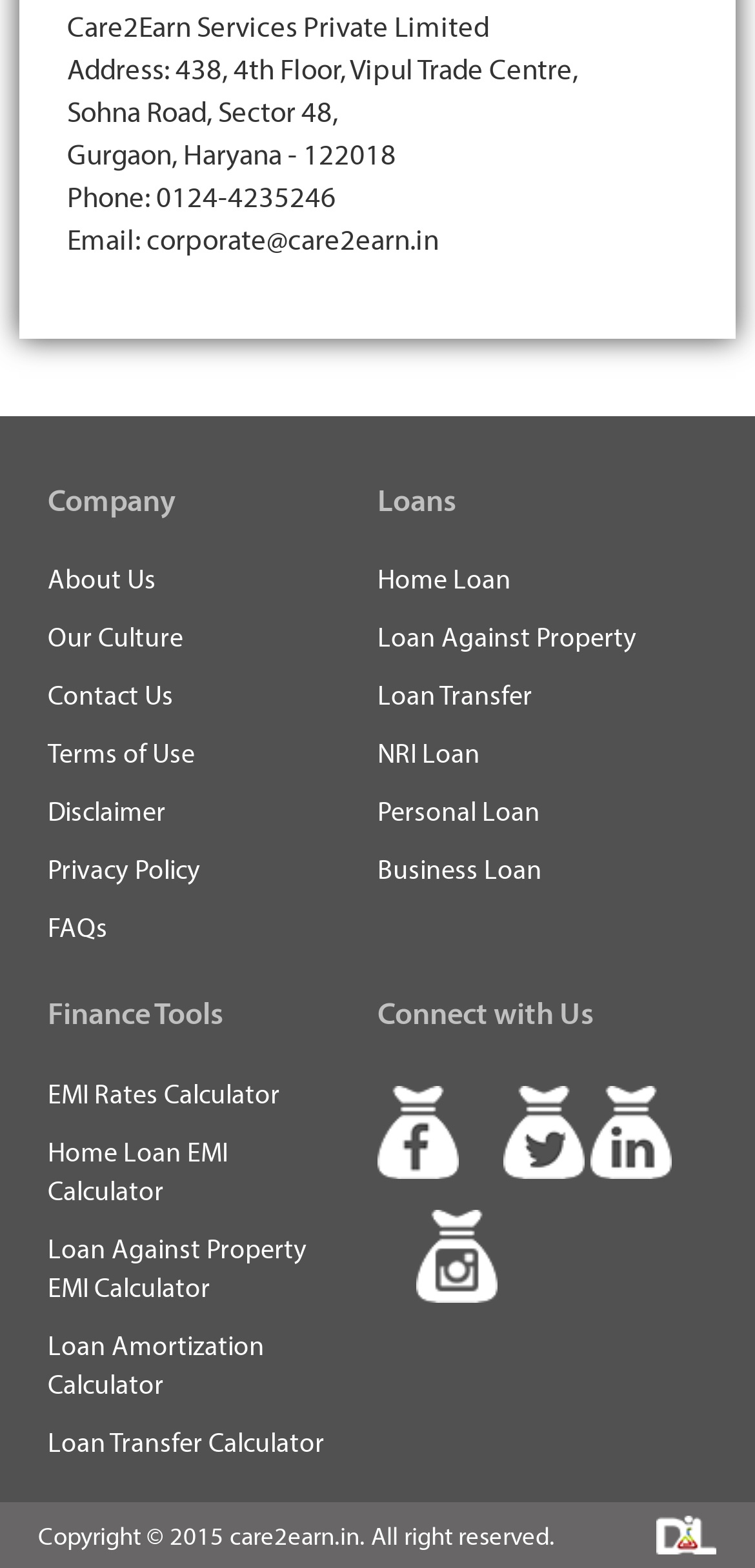Find the bounding box coordinates of the clickable region needed to perform the following instruction: "Click on Home Loan". The coordinates should be provided as four float numbers between 0 and 1, i.e., [left, top, right, bottom].

[0.5, 0.36, 0.677, 0.381]